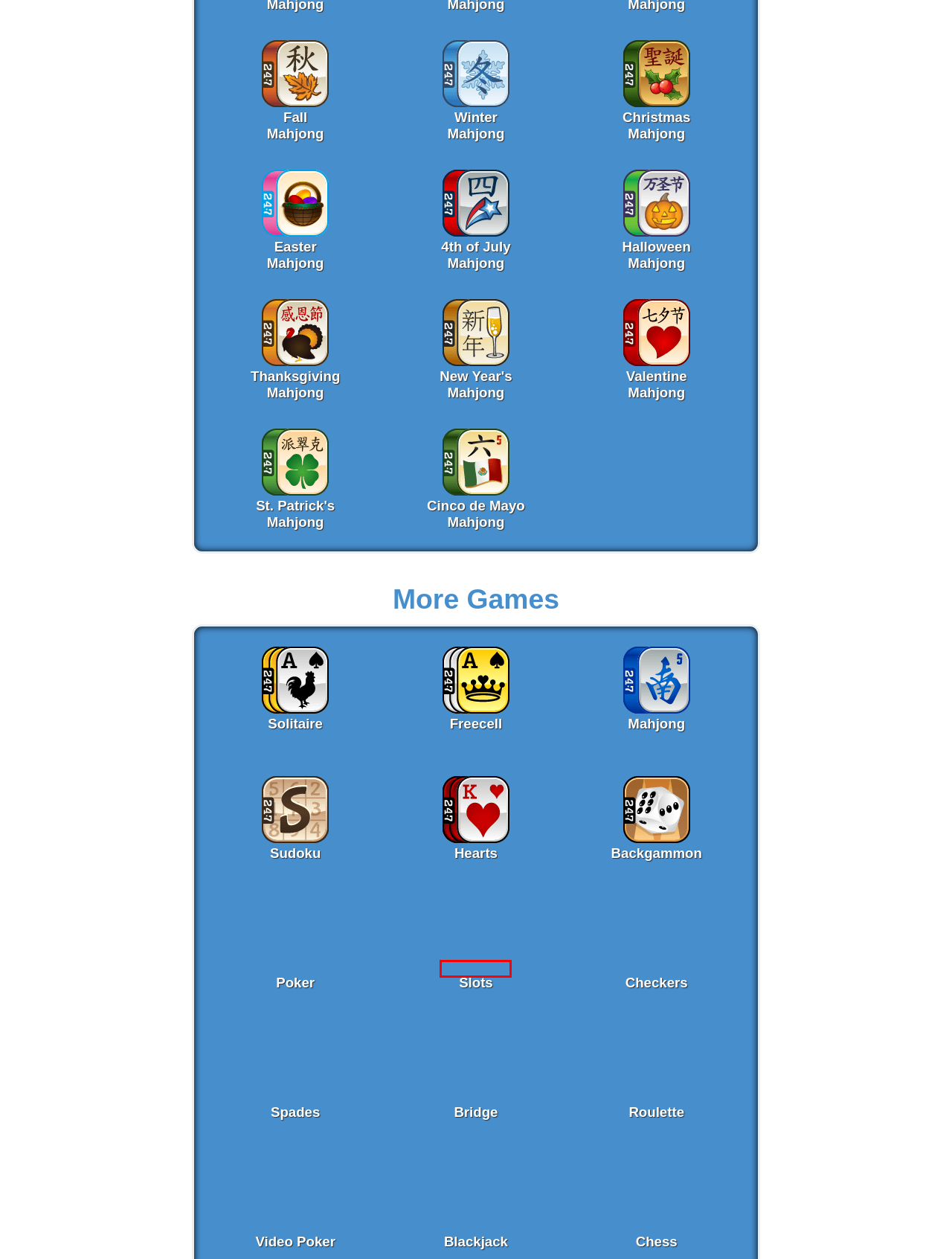Given a screenshot of a webpage with a red bounding box highlighting a UI element, choose the description that best corresponds to the new webpage after clicking the element within the red bounding box. Here are your options:
A. Bridge 247 - Play Free Bridge Games Online
B. Chess 247 - Play Free Chess Games Online
C. 247 Slots
D. 247 Checkers
E. 247 Blackjack
F. Spades 247 - Play Online Free Spades
G. Sudoku 247 - Play Free Sudoku Games Online
H. 247 Backgammon

C